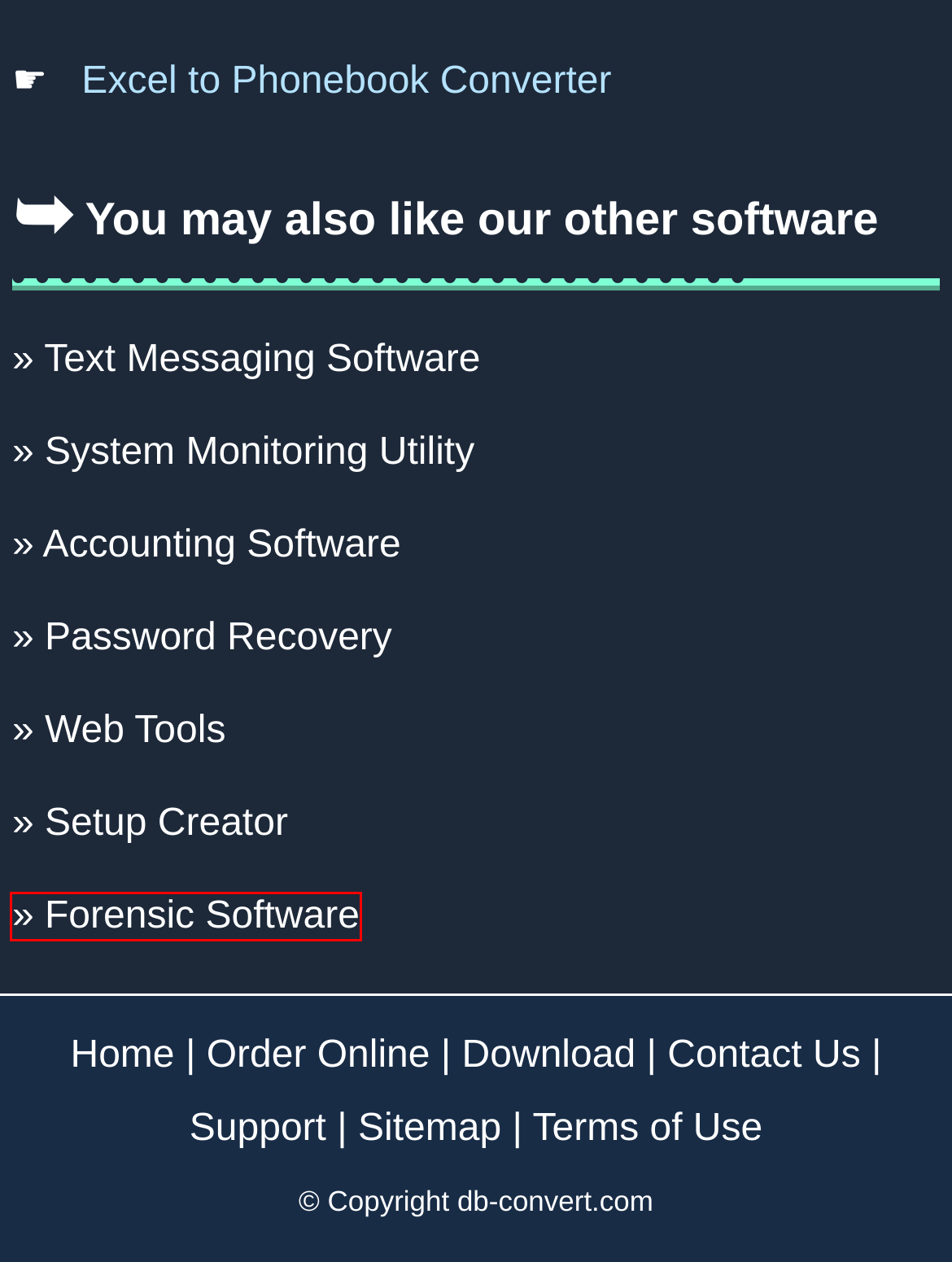Look at the screenshot of a webpage, where a red bounding box highlights an element. Select the best description that matches the new webpage after clicking the highlighted element. Here are the candidates:
A. System Monitoring Utility absolutely invisible keylogger software records all key board activity
B. Online help and support regarding database conversion text messaging and password recovery software
C. Accounting Software manage inventory of entire scale organizations
D. Password recovery and unmask tool recover lost forgotten IE outlook express login details
E. Freeware web tool check websites back link and online status in real time
F. Setup Creator software create .EXE executable files from existing .MSI installer
G. Pocket PC forensic tool retrieve mobile IMSI number with manufacturer name
H. Excel to Phonebook Converter converts contact excel file into phonebook

G